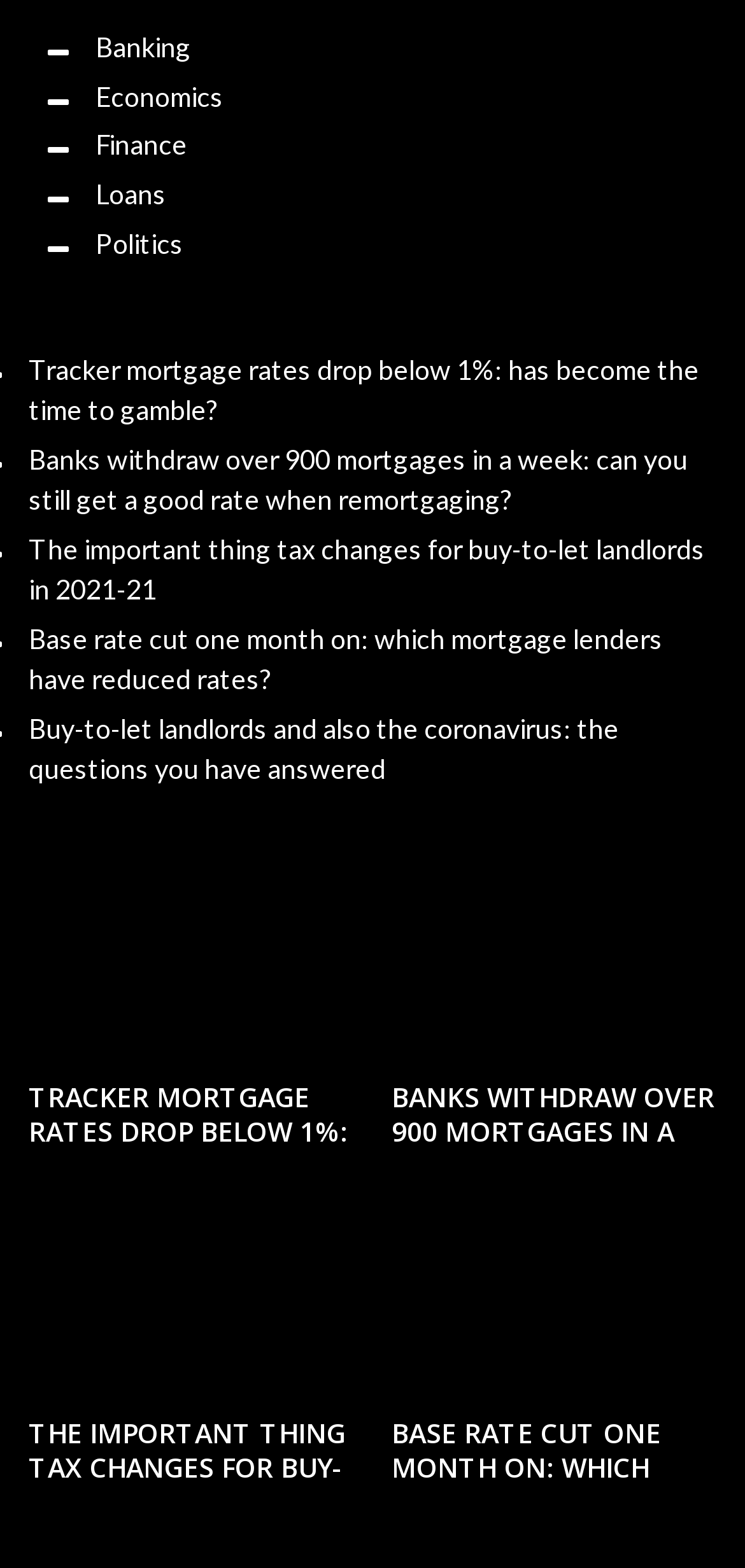Determine the bounding box coordinates of the section I need to click to execute the following instruction: "Read about Tracker mortgage rates drop below 1%". Provide the coordinates as four float numbers between 0 and 1, i.e., [left, top, right, bottom].

[0.038, 0.226, 0.938, 0.272]